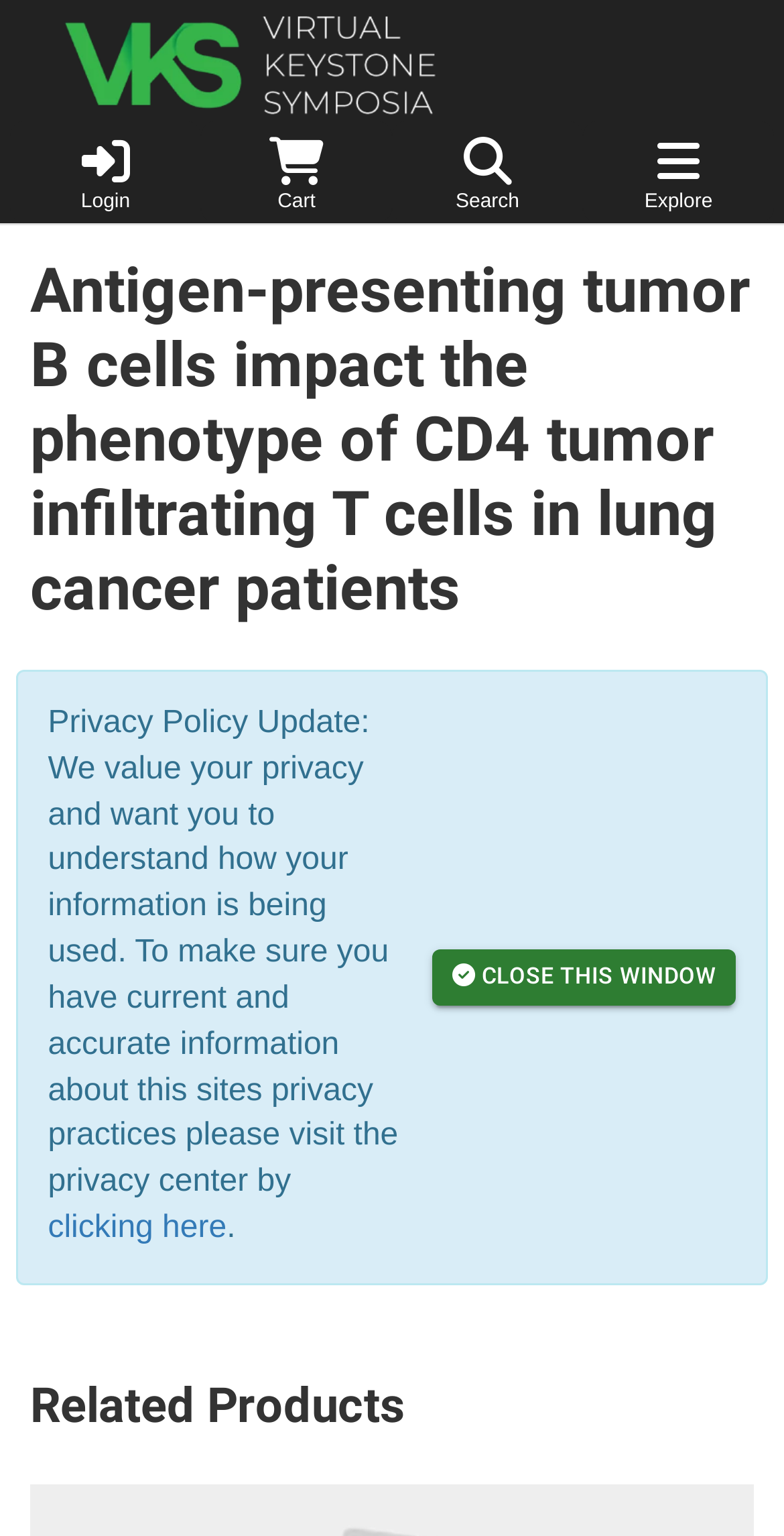Respond to the following question with a brief word or phrase:
How many tabs are available?

3